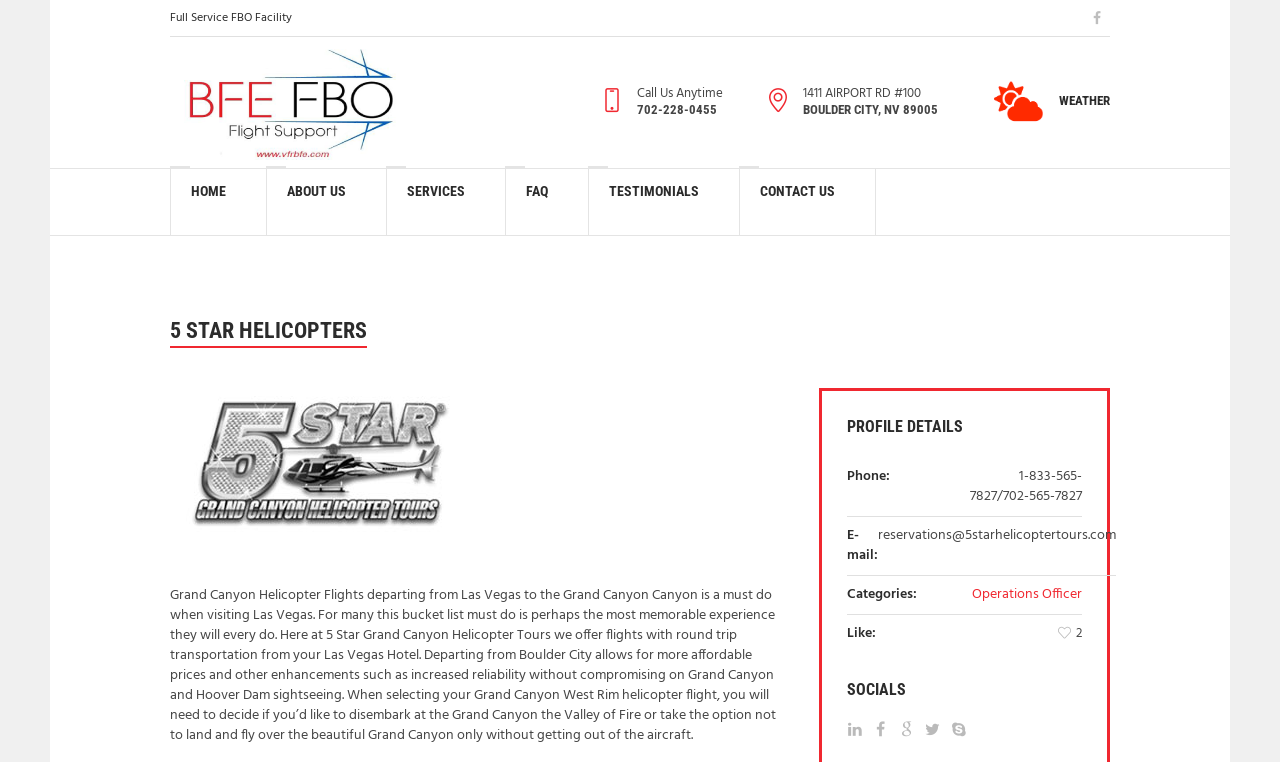What is the purpose of 5 Star Grand Canyon Helicopter Tours?
Look at the image and construct a detailed response to the question.

I found the purpose of 5 Star Grand Canyon Helicopter Tours by reading the paragraph that describes the service, which mentions offering flights with round trip transportation from Las Vegas hotels.